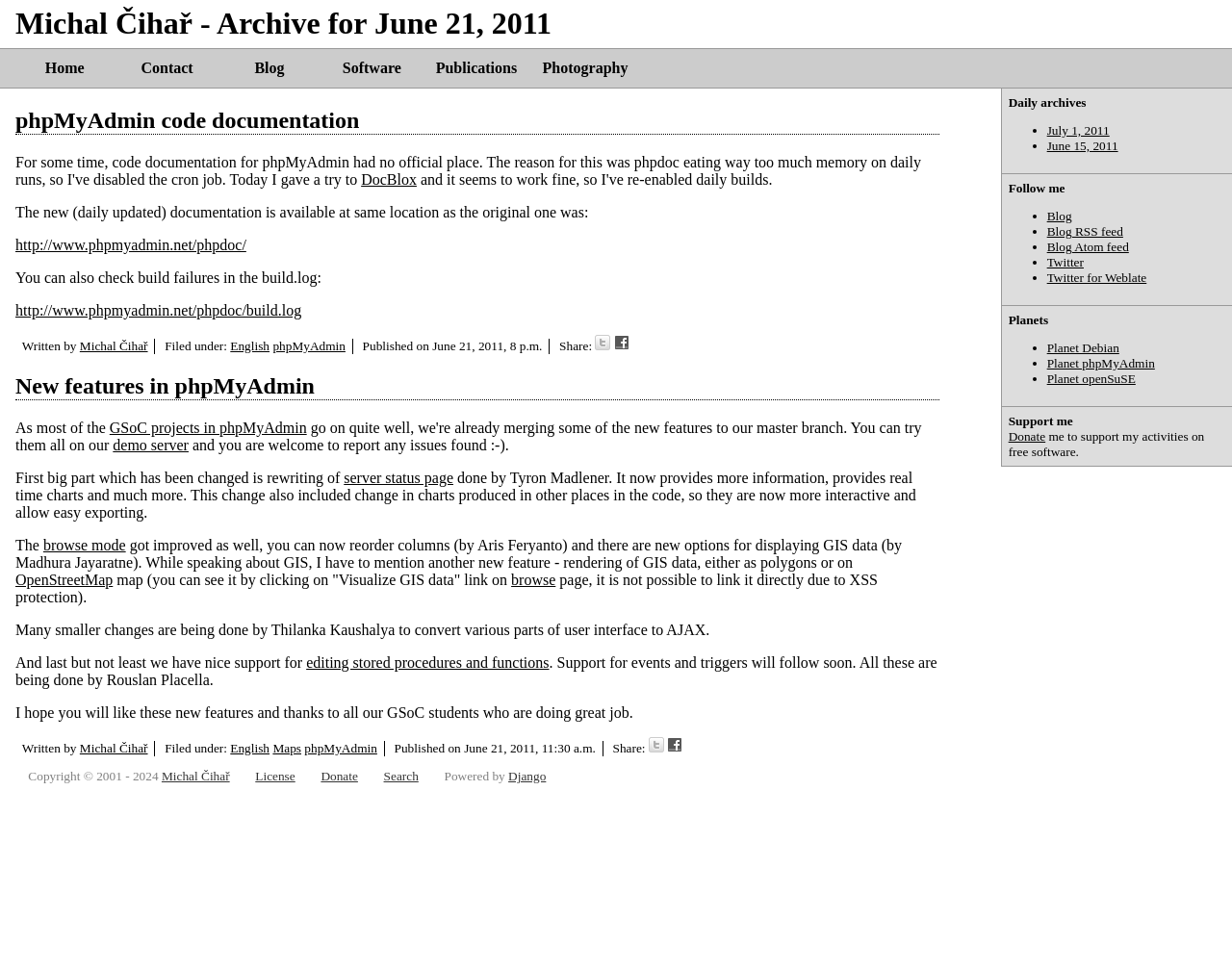Please provide the bounding box coordinates for the UI element as described: "demo server". The coordinates must be four floats between 0 and 1, represented as [left, top, right, bottom].

[0.092, 0.451, 0.153, 0.468]